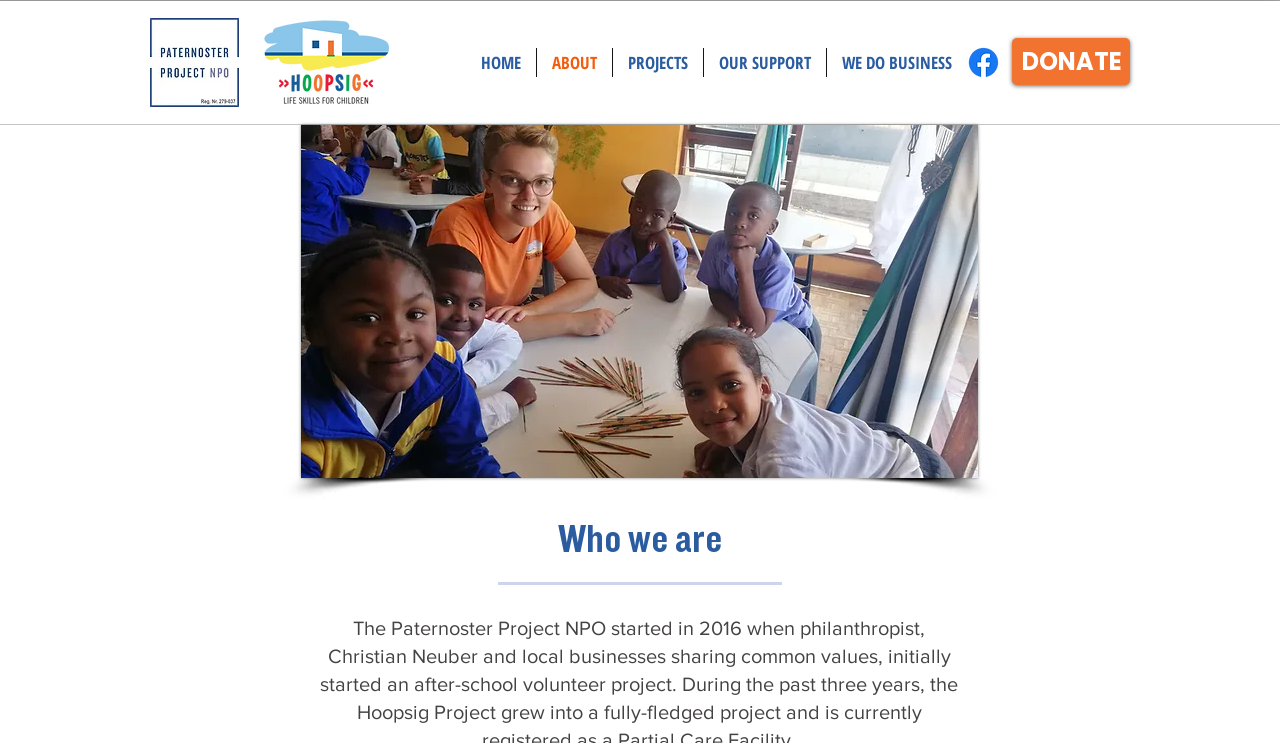Please specify the bounding box coordinates for the clickable region that will help you carry out the instruction: "read about Who we are".

[0.117, 0.692, 0.883, 0.759]